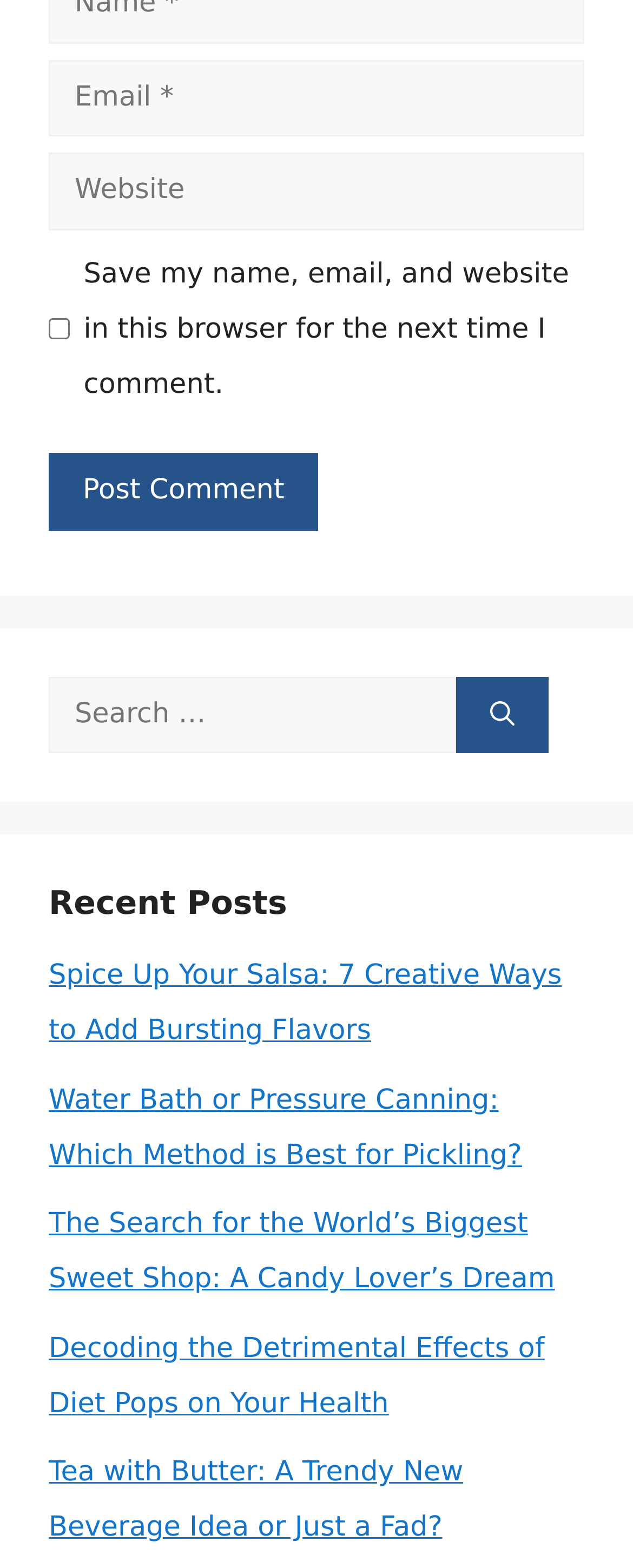Kindly provide the bounding box coordinates of the section you need to click on to fulfill the given instruction: "Enter email address".

[0.077, 0.038, 0.923, 0.087]